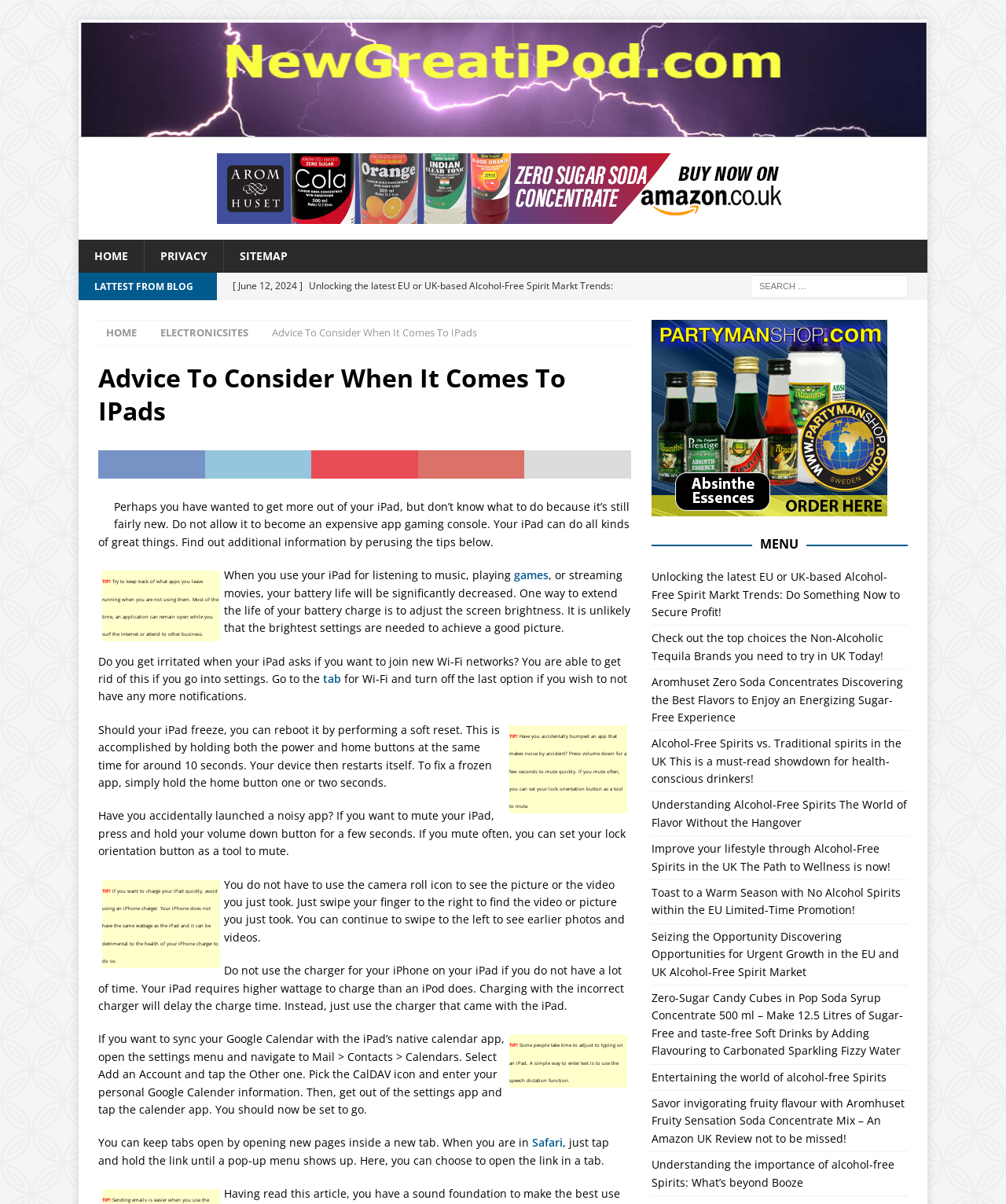Find the bounding box coordinates of the element's region that should be clicked in order to follow the given instruction: "Check out the 'Absinthe essences, spoons, glasses and kits' link". The coordinates should consist of four float numbers between 0 and 1, i.e., [left, top, right, bottom].

[0.647, 0.415, 0.882, 0.428]